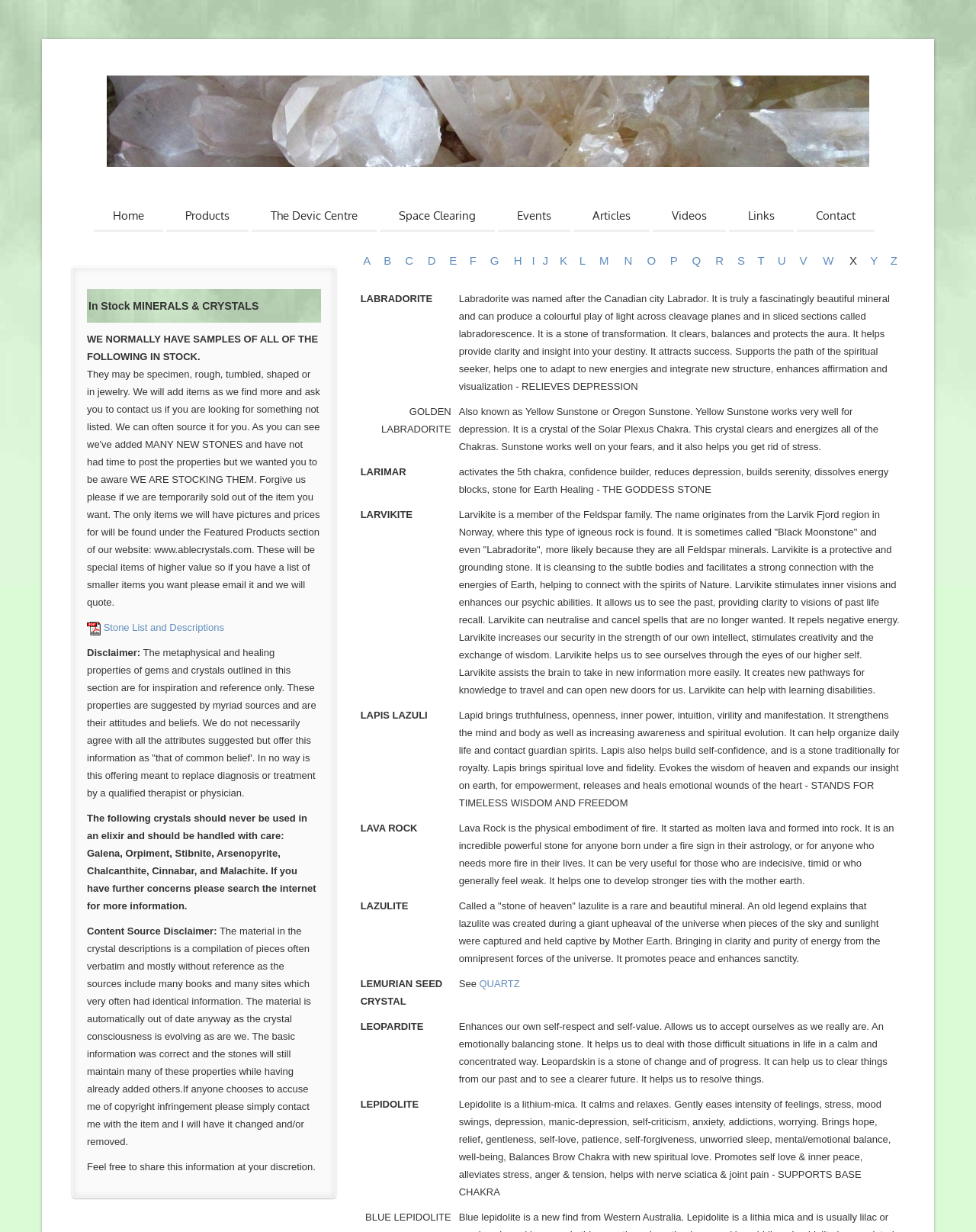What is the significance of the 'Stone List and Descriptions' link?
Examine the screenshot and reply with a single word or phrase.

Access to stone information